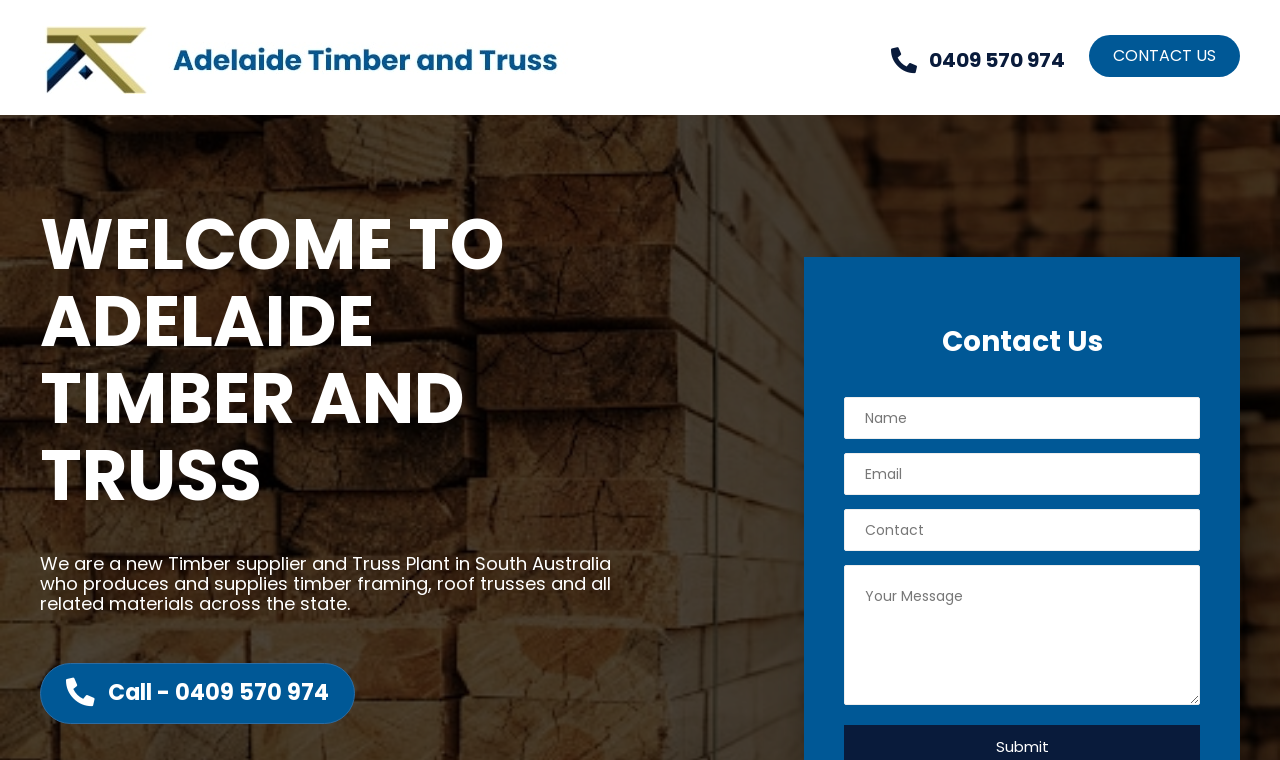What is the call-to-action for contacting the company?
Using the image as a reference, give an elaborate response to the question.

I found the call-to-action by looking at the bottom left corner of the webpage, where there is a link that says 'Call - 0409 570 974', which is likely the call-to-action for contacting the company.